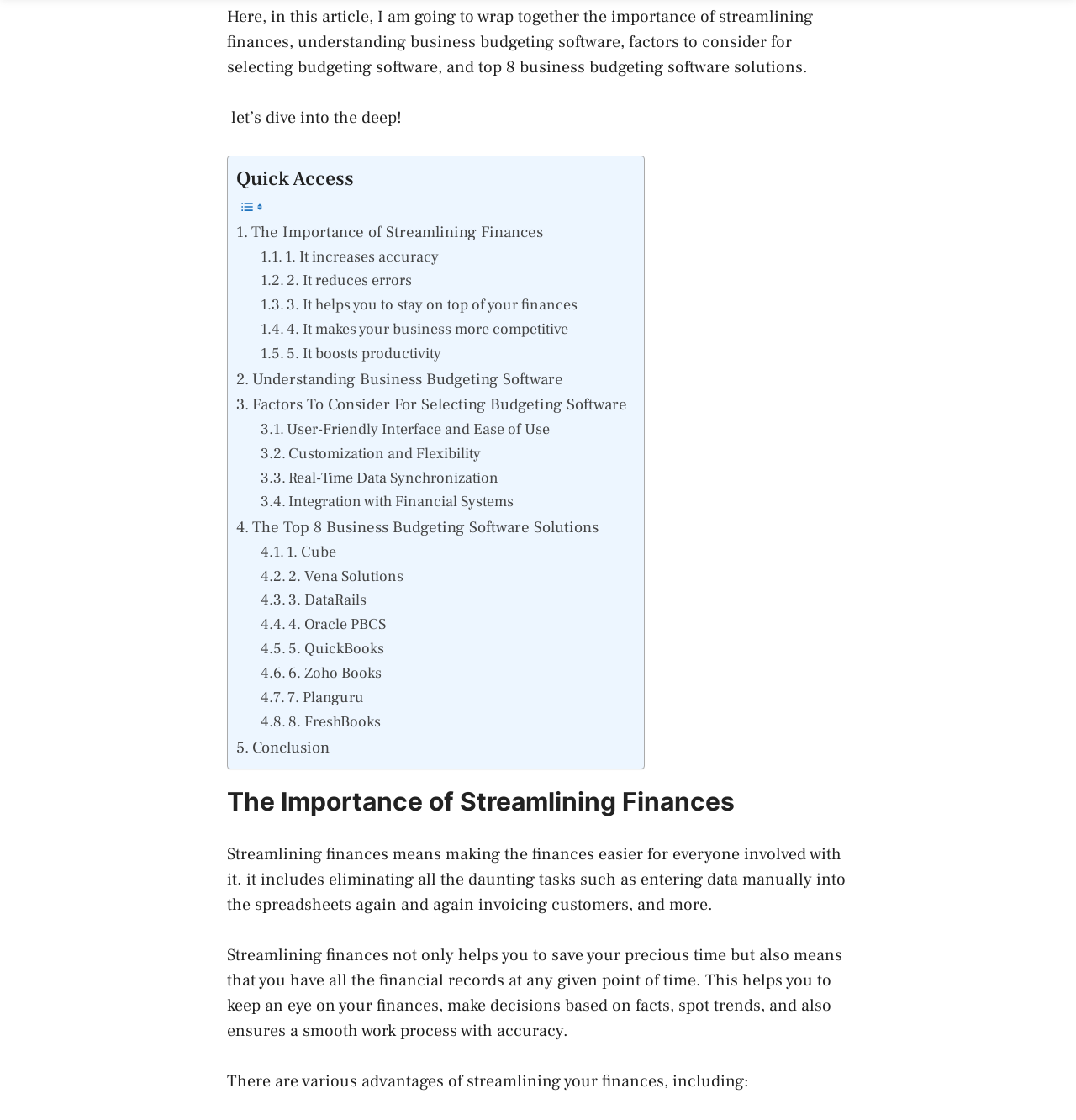Pinpoint the bounding box coordinates of the area that should be clicked to complete the following instruction: "Explore 'The Top 8 Business Budgeting Software Solutions'". The coordinates must be given as four float numbers between 0 and 1, i.e., [left, top, right, bottom].

[0.22, 0.46, 0.56, 0.482]